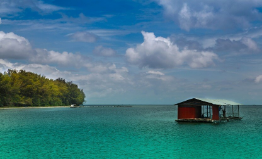What is the color of the fishing hut?
Please give a detailed and elaborate explanation in response to the question.

The caption specifically mentions a solitary red fishing hut resting on clear turquoise waters, which contrasts with the calm water and embodies the island's natural charm.